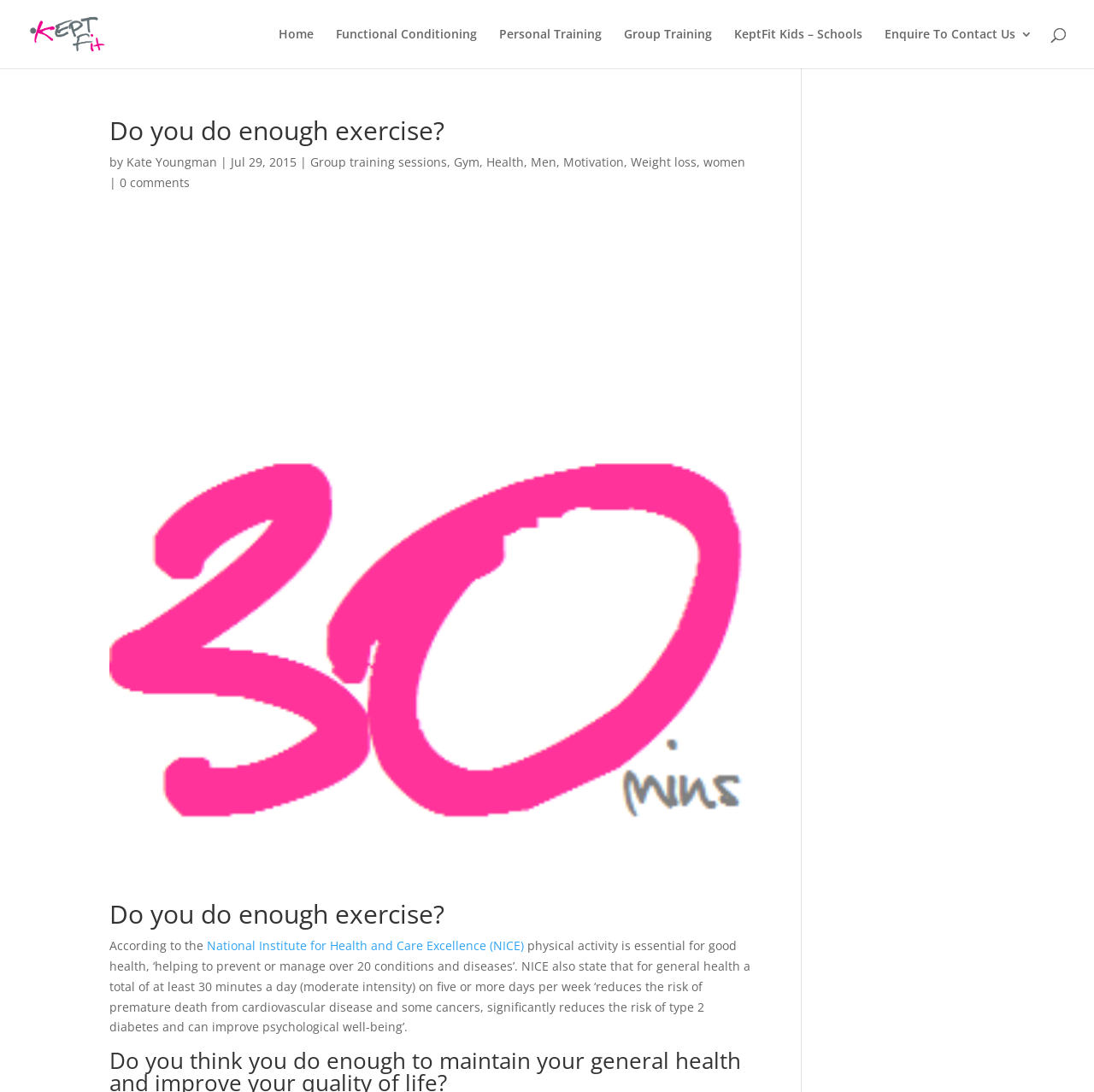Please identify the bounding box coordinates of the area I need to click to accomplish the following instruction: "Contact Us".

[0.809, 0.026, 0.944, 0.063]